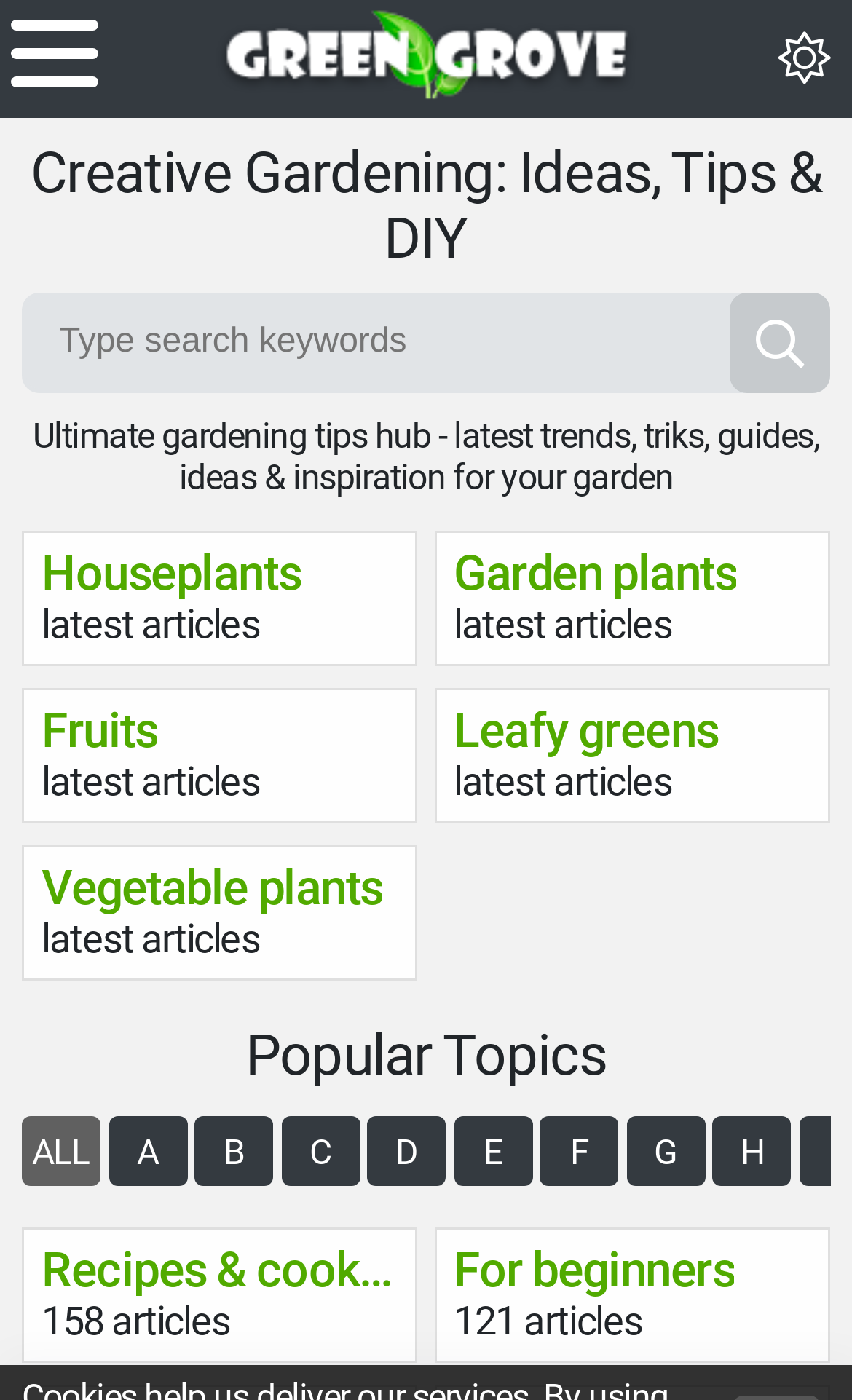Is the 'Menu' checkbox currently checked?
Please provide a full and detailed response to the question.

The 'Menu' checkbox has a property 'checked: false', indicating that it is not currently checked.